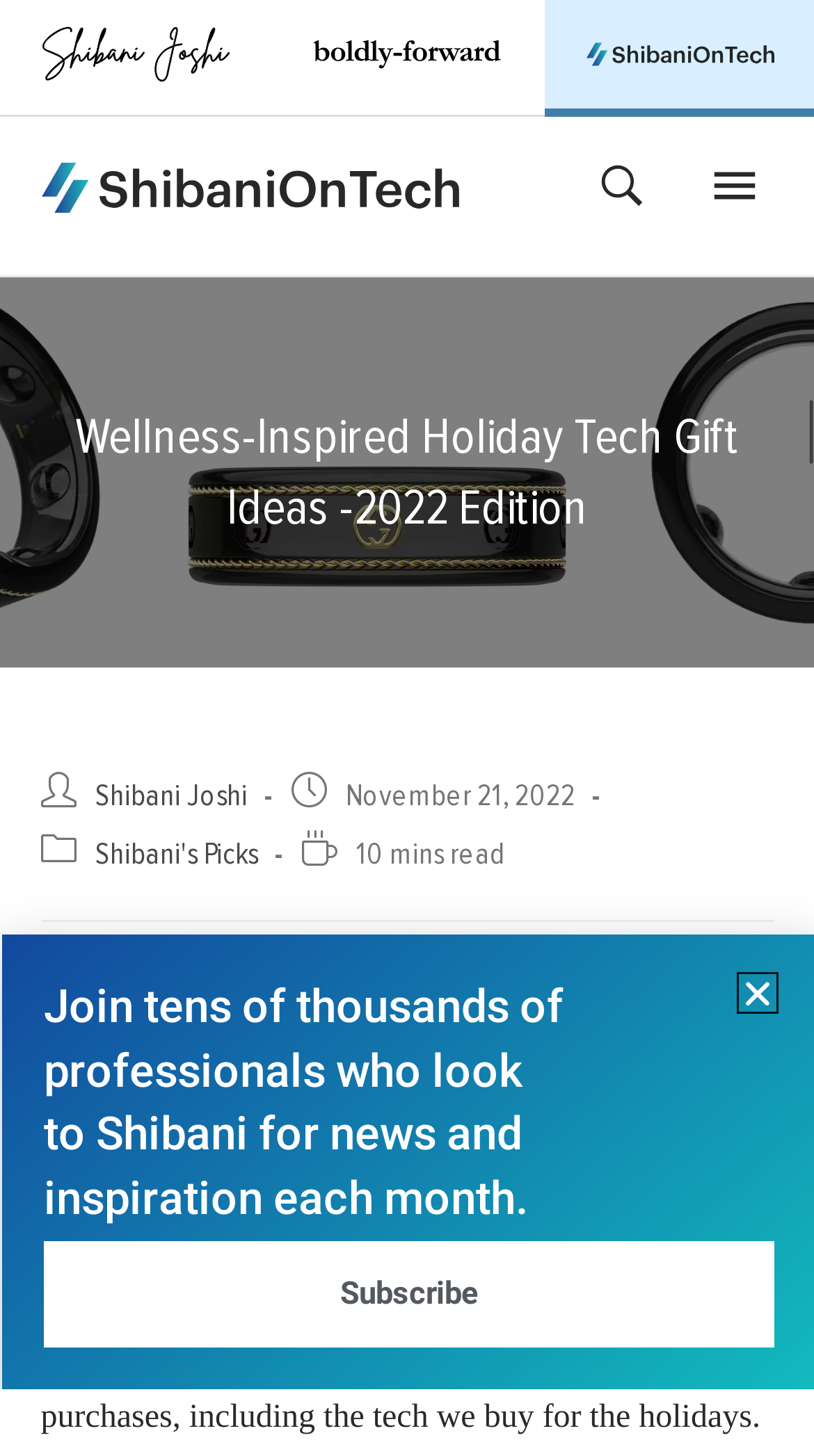Find and provide the bounding box coordinates for the UI element described here: ".st0{fill:url(#SVGID_1_);} .st1{fill:url(#SVGID_2_);} .st2{opacity:0.84;}". The coordinates should be given as four float numbers between 0 and 1: [left, top, right, bottom].

[0.051, 0.107, 0.692, 0.148]